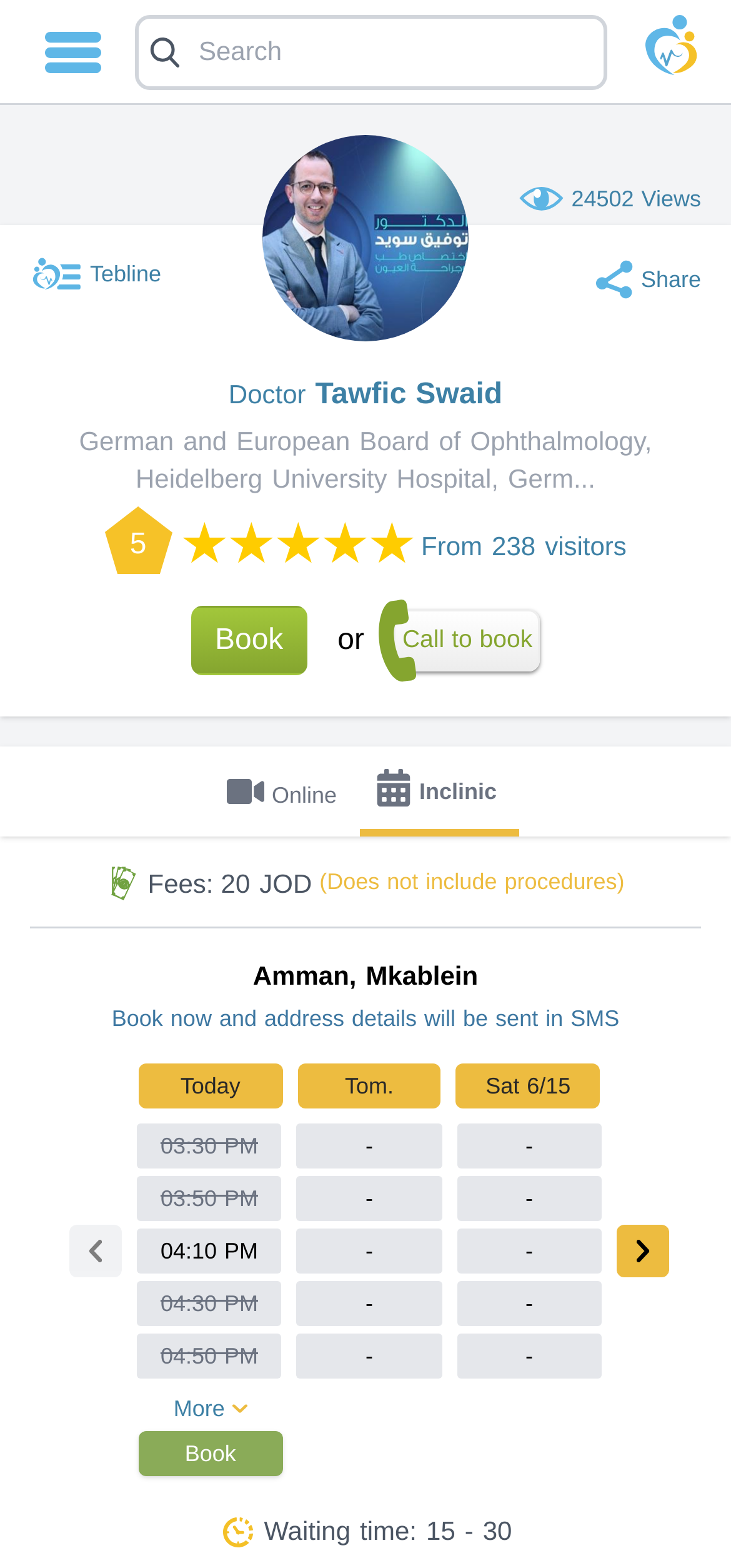Create an in-depth description of the webpage, covering main sections.

This webpage is about booking an appointment with Doctor Tawfic Swaid, a German and European Board of Ophthalmology specialist from Heidelberg University Hospital, Germany, located in Mkablein. 

At the top of the page, there is a logo on the right side, accompanied by a search box and a menu button on the left side. Below the logo, there is a section displaying the doctor's profile, including his name, title, and hospital affiliation. 

On the right side of the doctor's profile, there is a section showing the number of views, 24502, and a share button. Below this section, there is a call-to-action button to book an appointment. 

The page also displays the doctor's fees, 20 JOD, with a note that this does not include procedures. The location of the doctor's clinic, Amman, Mkablein, is mentioned, along with a note that the address details will be sent via SMS after booking.

The webpage has a scheduling section, where available time slots are displayed. There are several booked time slots, marked as "Booked", and a few available time slots, marked with the time. The user can click on an available time slot to book an appointment.

At the bottom of the page, there is a section with a waiting time note, indicating that the waiting time is 15-30 minutes.